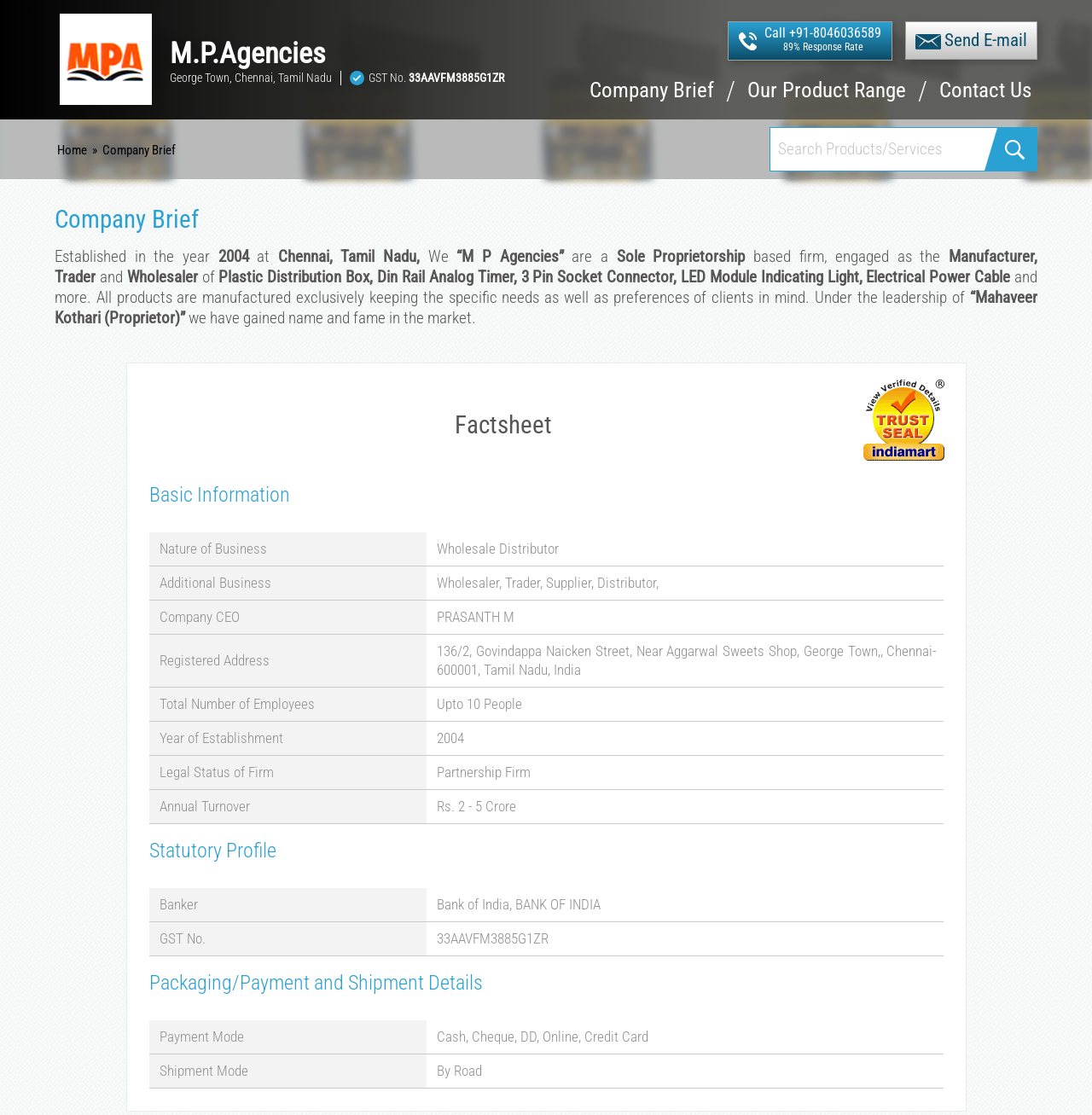Find the bounding box coordinates for the area you need to click to carry out the instruction: "Send an email to the company". The coordinates should be four float numbers between 0 and 1, indicated as [left, top, right, bottom].

[0.865, 0.027, 0.941, 0.045]